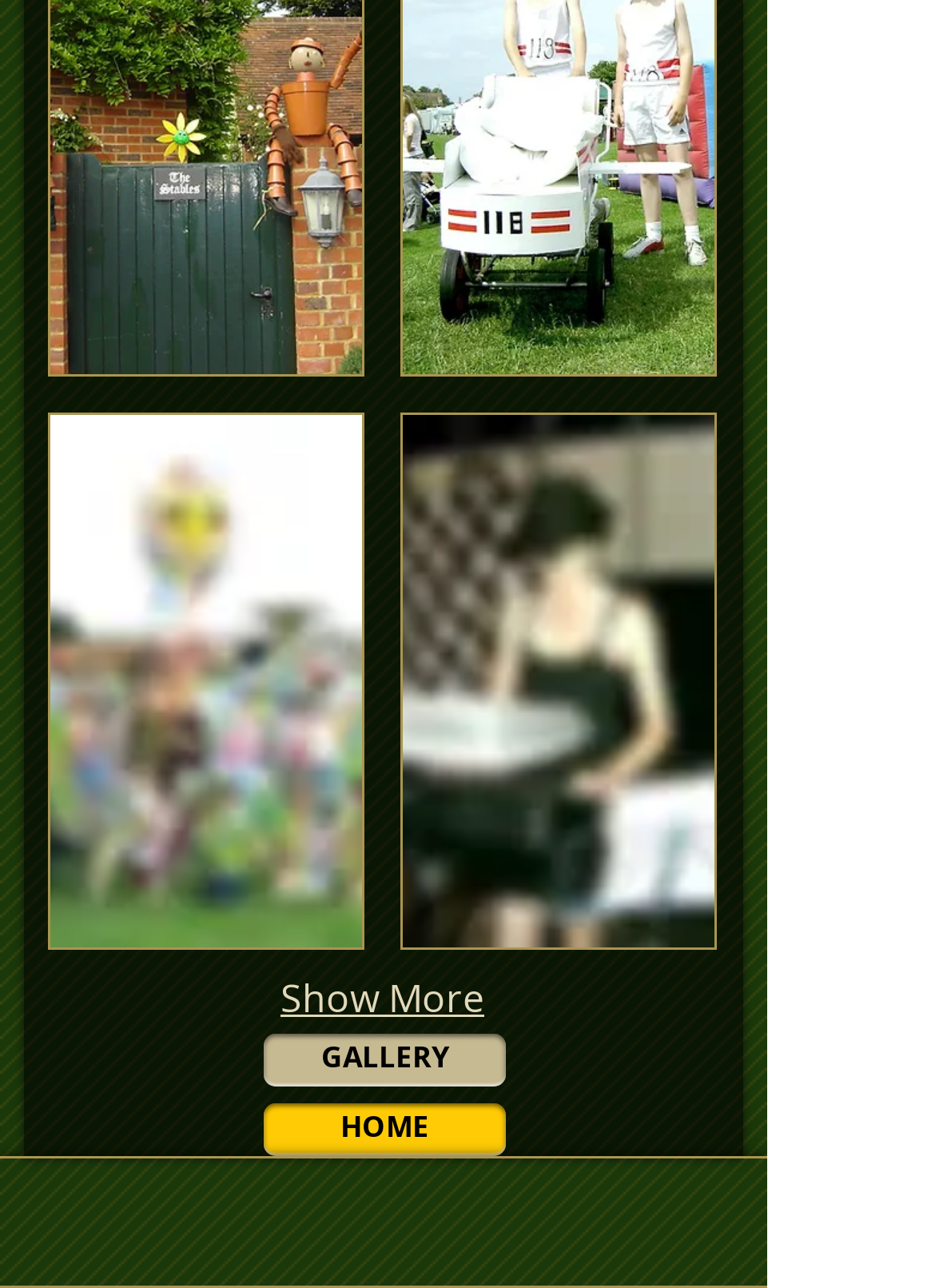Locate the bounding box coordinates of the element's region that should be clicked to carry out the following instruction: "Visit Sam's Blog". The coordinates need to be four float numbers between 0 and 1, i.e., [left, top, right, bottom].

None